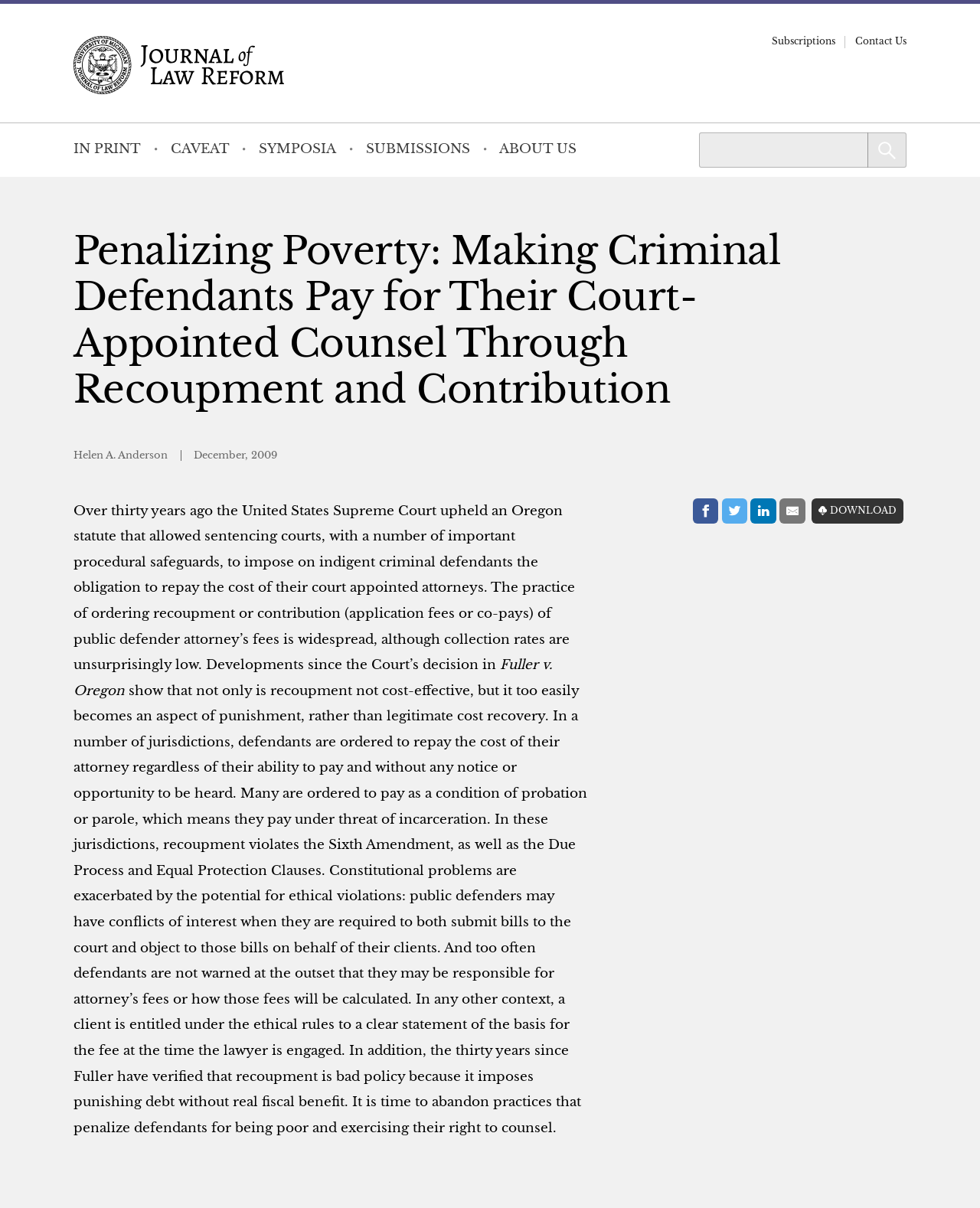Can you specify the bounding box coordinates of the area that needs to be clicked to fulfill the following instruction: "Read the article about Penalizing Poverty"?

[0.075, 0.189, 0.862, 0.342]